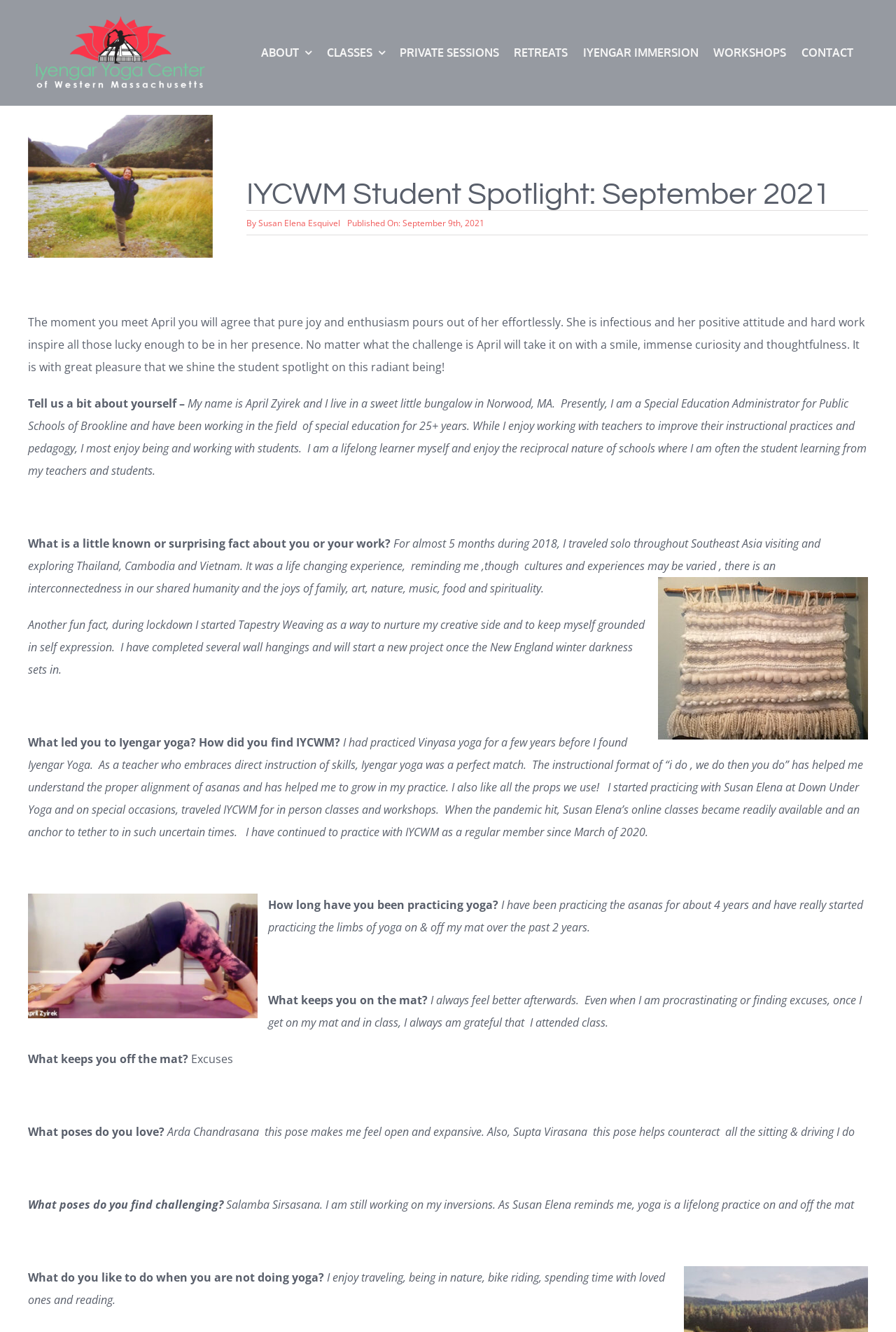Determine the bounding box for the described UI element: "Iyengar Immersion".

[0.651, 0.023, 0.78, 0.056]